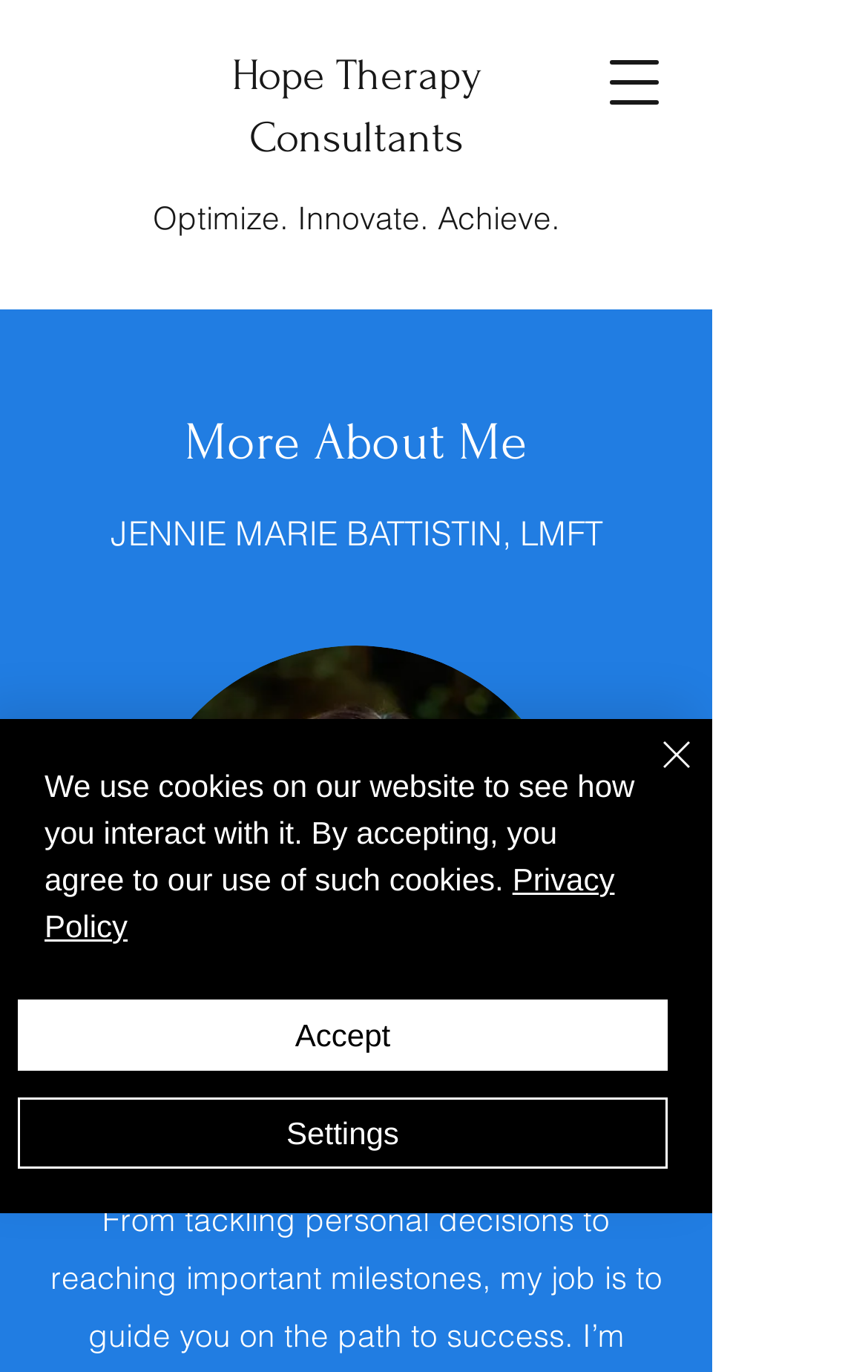What is the purpose of the button 'Open navigation menu'?
Examine the image and give a concise answer in one word or a short phrase.

To open navigation menu